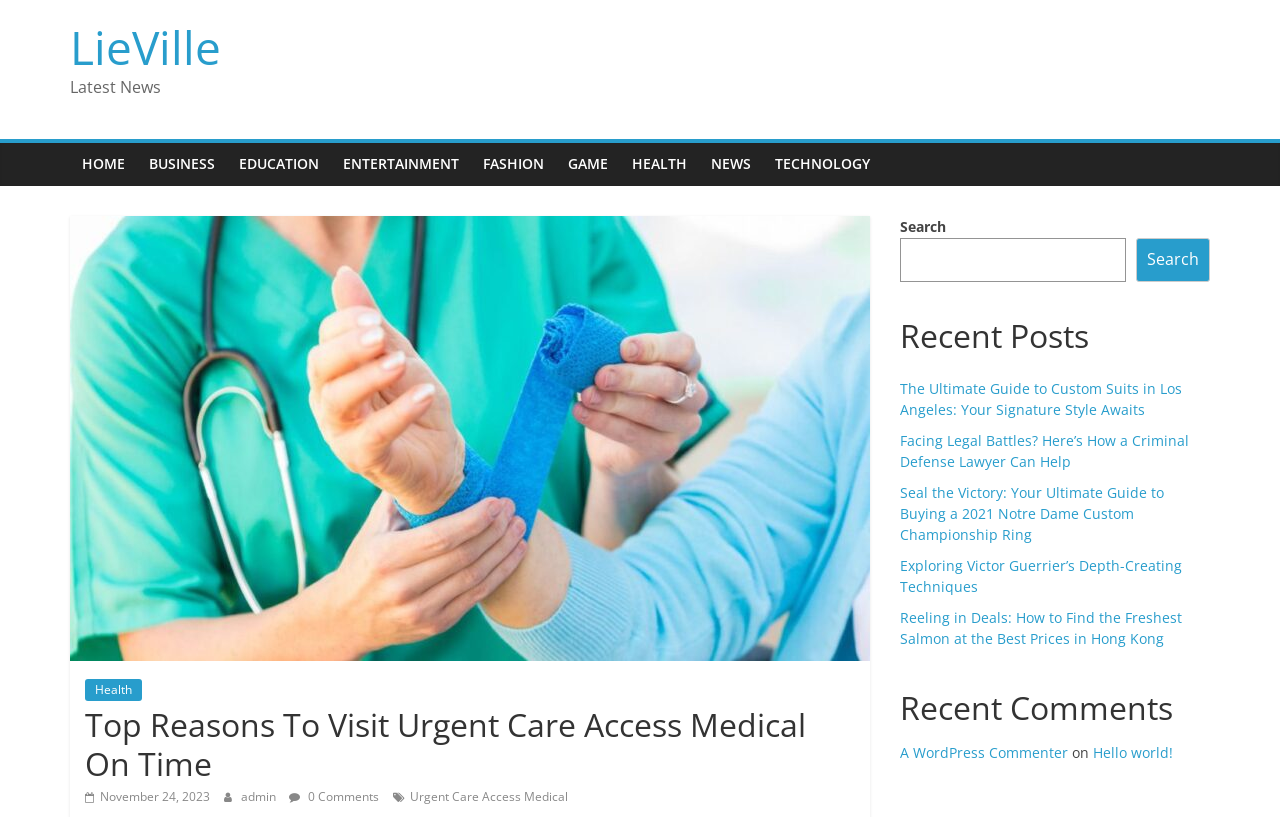What is the date of the article with the link 'Top Reasons To Visit Urgent Care Access Medical On Time'?
Can you offer a detailed and complete answer to this question?

The date of the article is indicated by the link ' November 24, 2023', which is located below the title of the article. The date is in the format of 'Month Day, Year'.